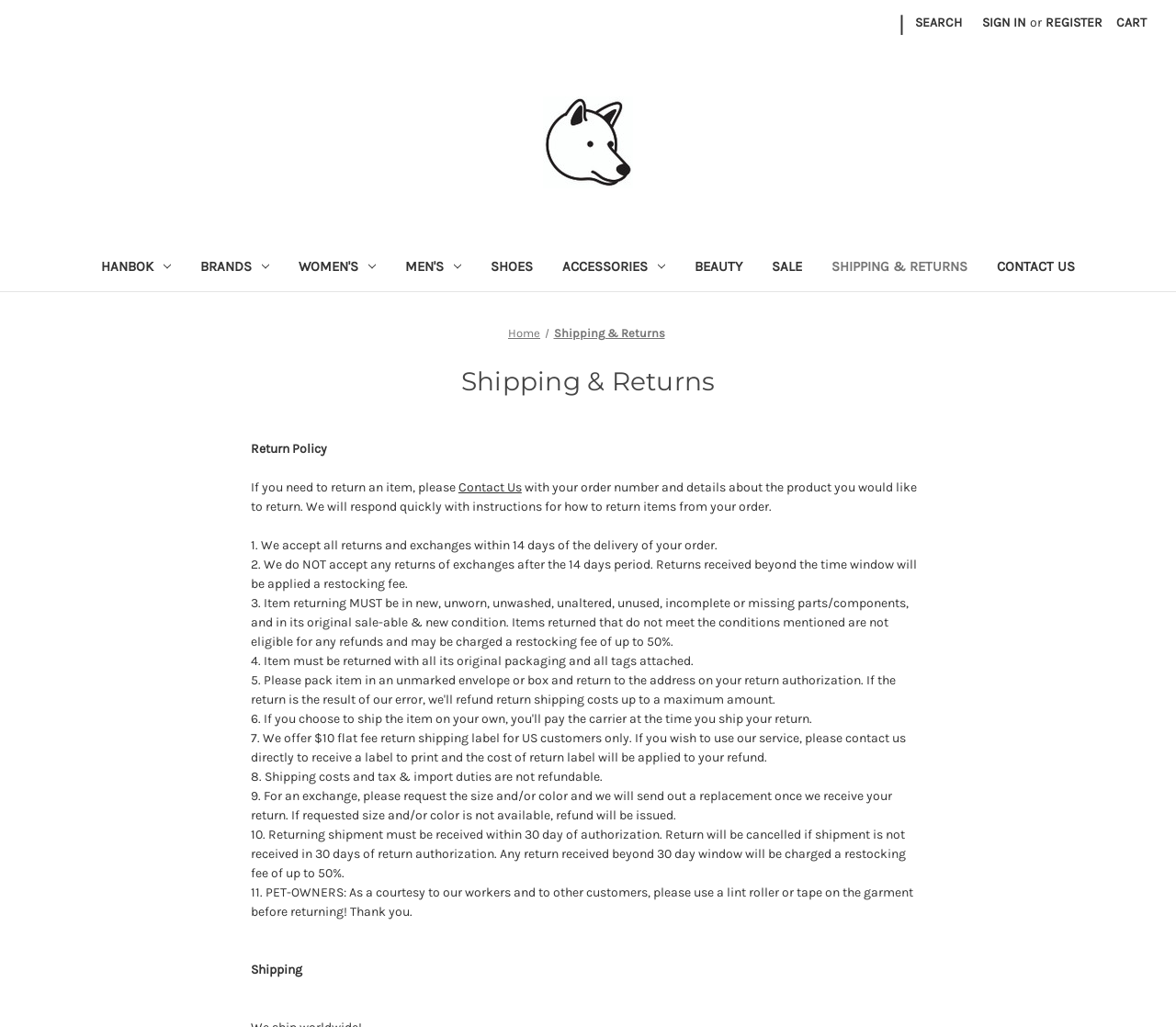Locate the bounding box coordinates of the area where you should click to accomplish the instruction: "Search for something".

[0.77, 0.0, 0.827, 0.044]